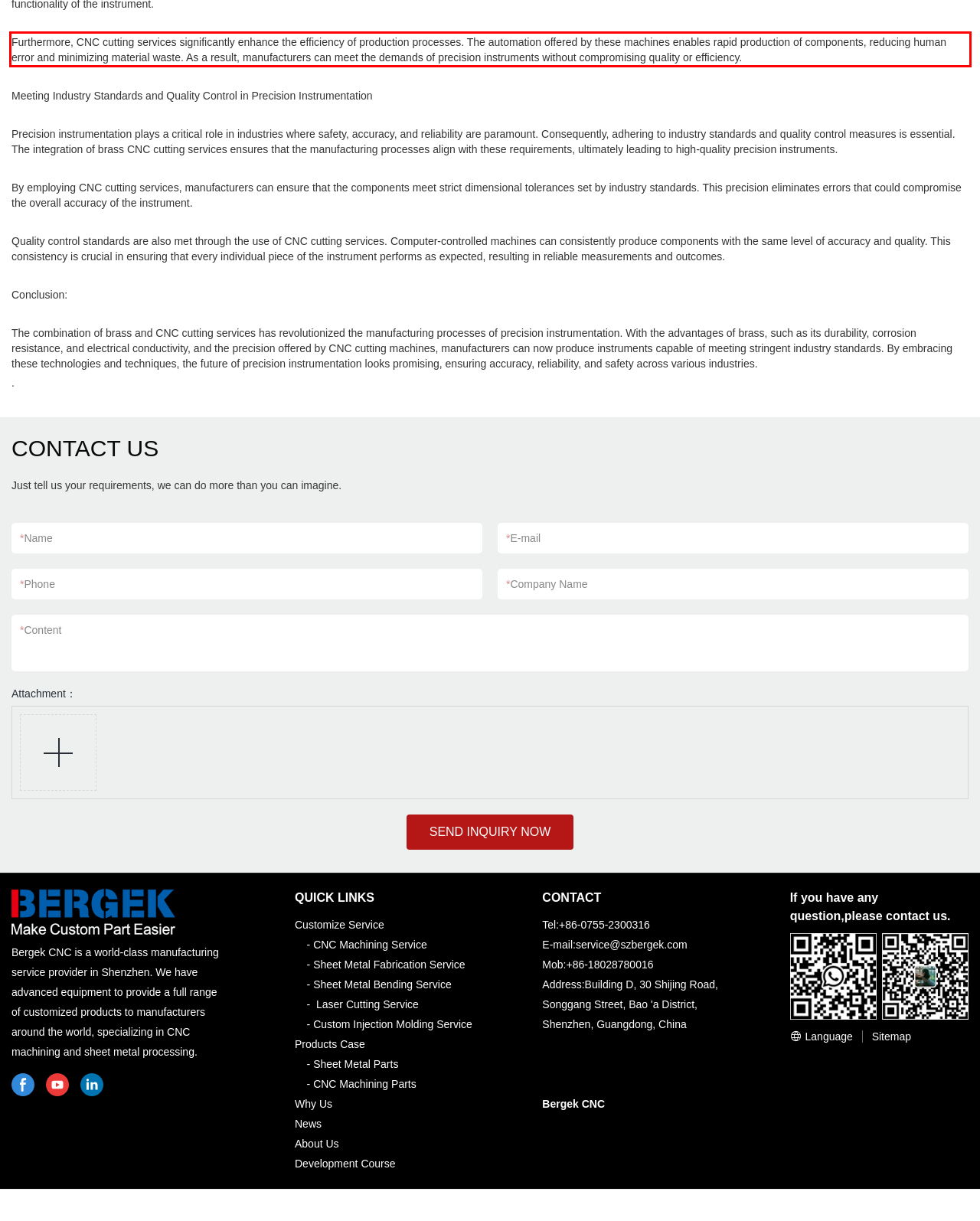The screenshot provided shows a webpage with a red bounding box. Apply OCR to the text within this red bounding box and provide the extracted content.

Furthermore, CNC cutting services significantly enhance the efficiency of production processes. The automation offered by these machines enables rapid production of components, reducing human error and minimizing material waste. As a result, manufacturers can meet the demands of precision instruments without compromising quality or efficiency.